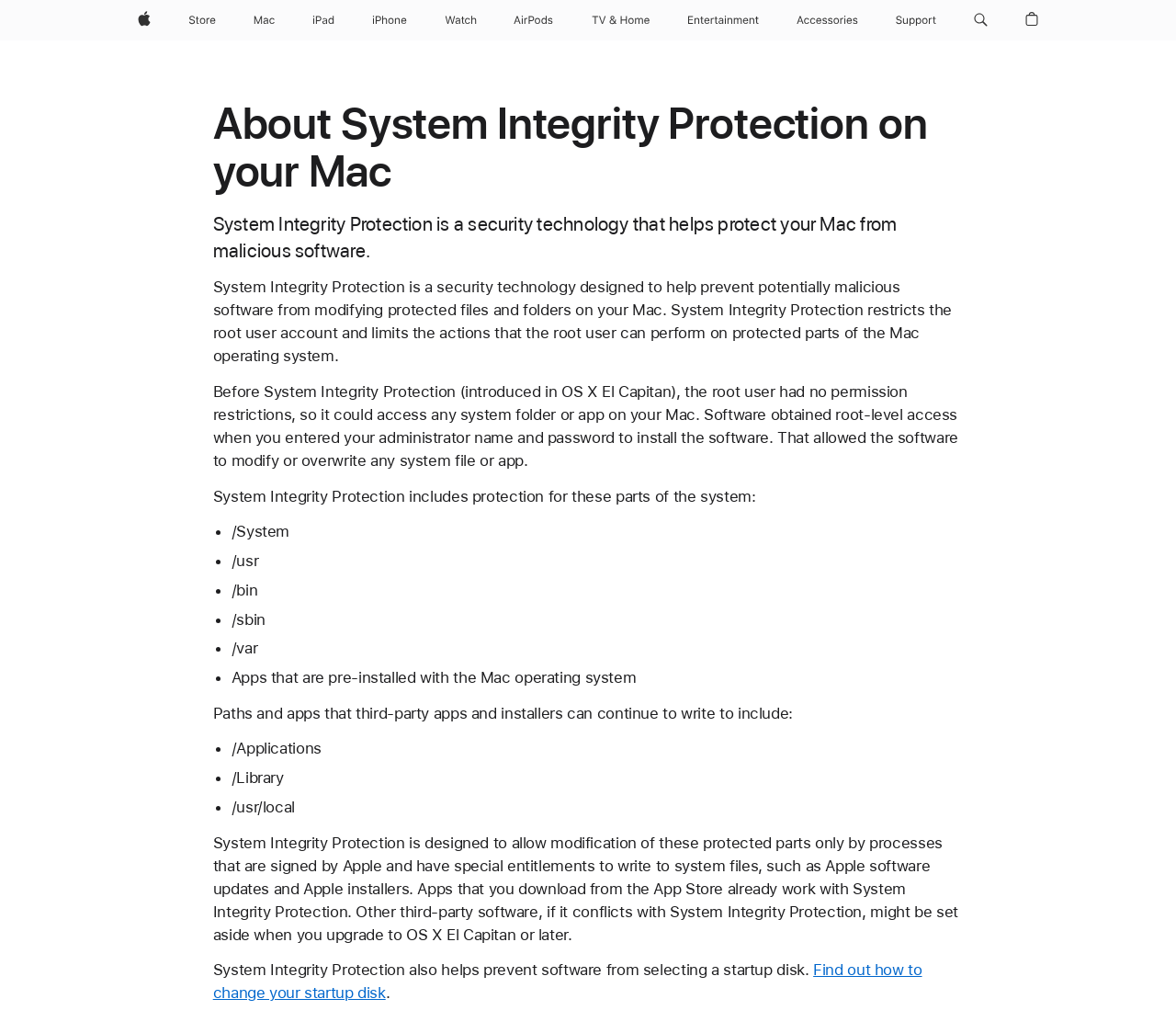What parts of the system does System Integrity Protection include protection for?
Examine the image closely and answer the question with as much detail as possible.

According to the webpage, System Integrity Protection includes protection for several parts of the system, including /System, /usr, /bin, /sbin, /var, and Apps that are pre-installed with the Mac operating system.